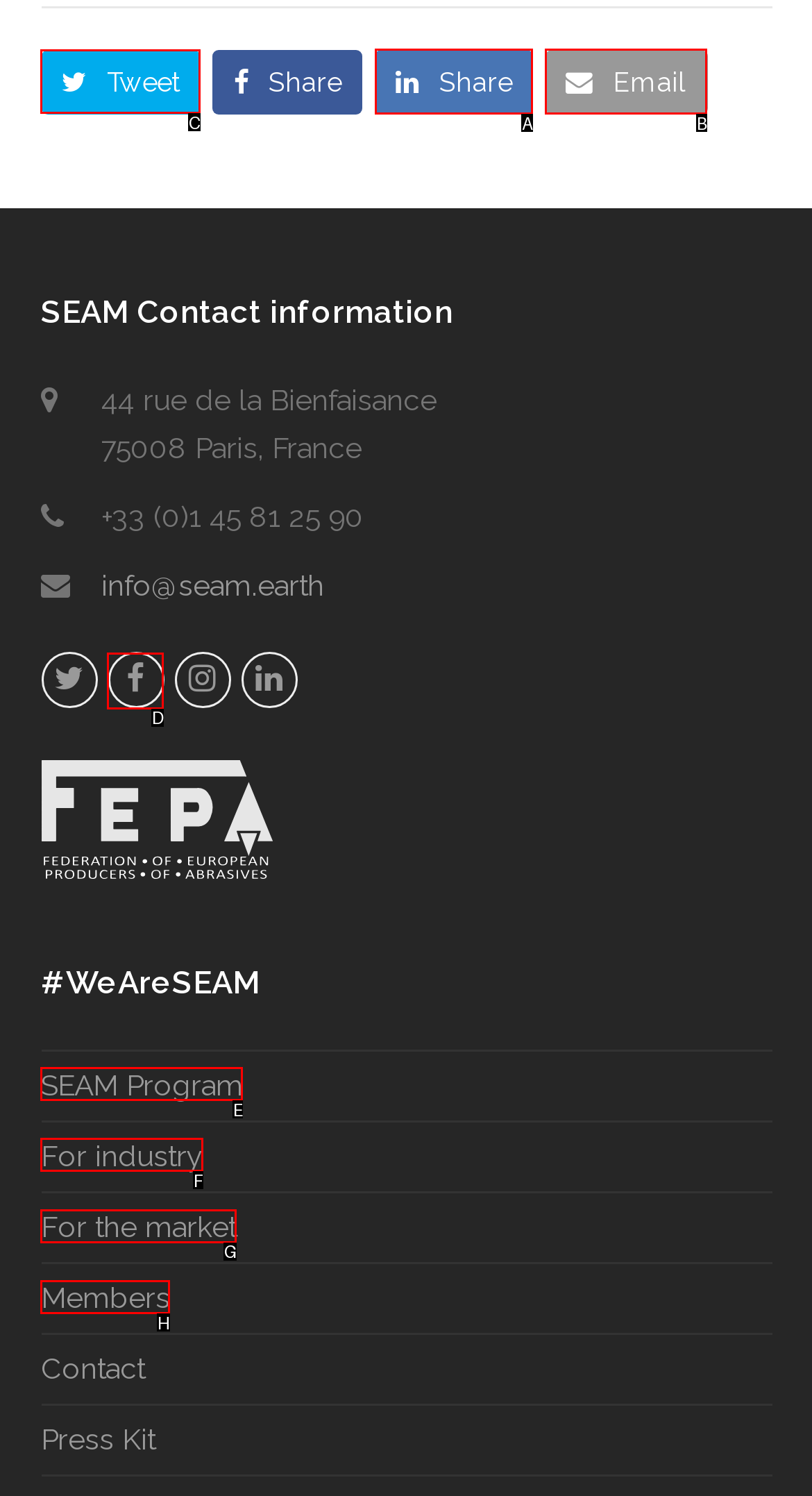Identify which HTML element to click to fulfill the following task: Click the Tweet button. Provide your response using the letter of the correct choice.

C